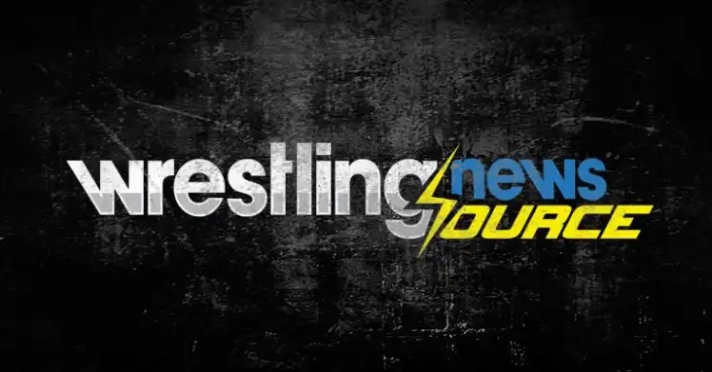Offer an in-depth caption that covers the entire scene depicted in the image.

The image showcases the logo of "Wrestling News Source," set against a textured black background that gives it a bold and dynamic appearance. The logo features the word "wrestling" in a metallic silver font, symbolizing strength and intensity, while "news" is illustrated in a vibrant blue, drawing attention and conveying a sense of reliability. A striking yellow lightning bolt splits through the word "source," suggesting energy and rapid updates in wrestling news. This logo represents a platform dedicated to delivering the latest and most relevant updates in the wrestling world, appealing to fans who seek comprehensive coverage of wrestling events and news.